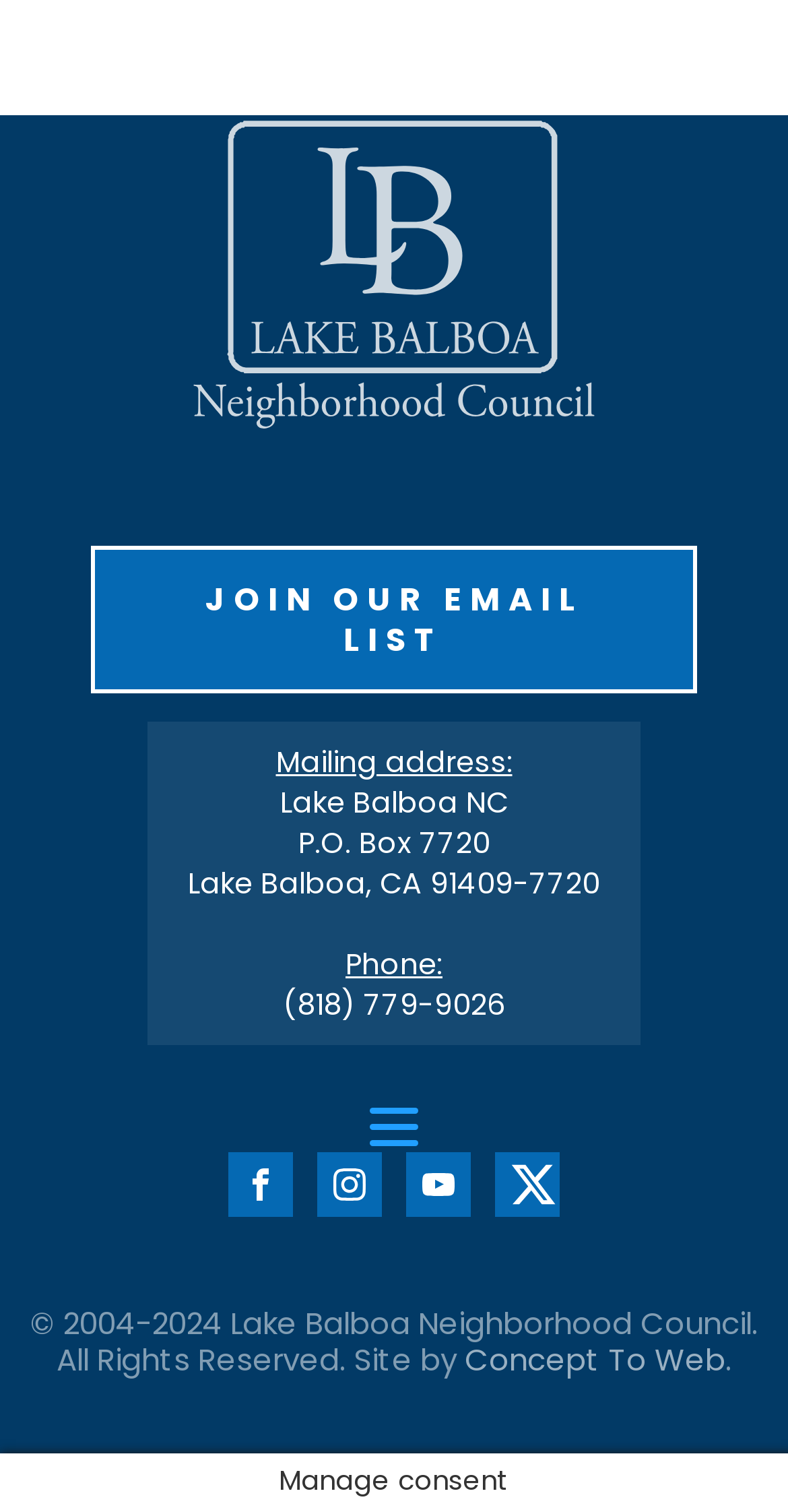Can you give a comprehensive explanation to the question given the content of the image?
Who designed the website?

I inferred this answer by looking at the text 'Site by' and the link 'Concept To Web' which suggests that Concept To Web is the company that designed the website.